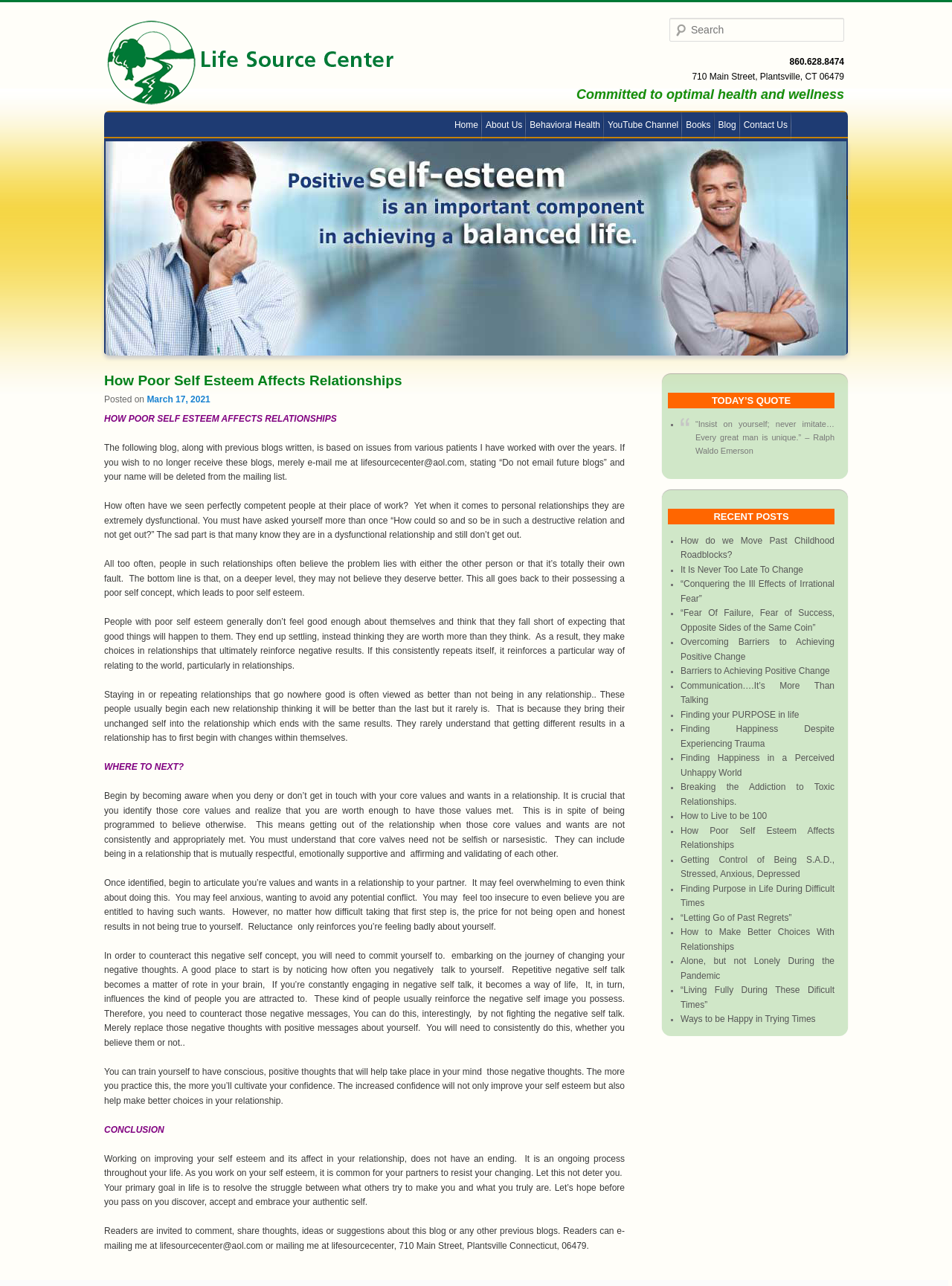Kindly provide the bounding box coordinates of the section you need to click on to fulfill the given instruction: "Check recent posts".

[0.702, 0.395, 0.877, 0.408]